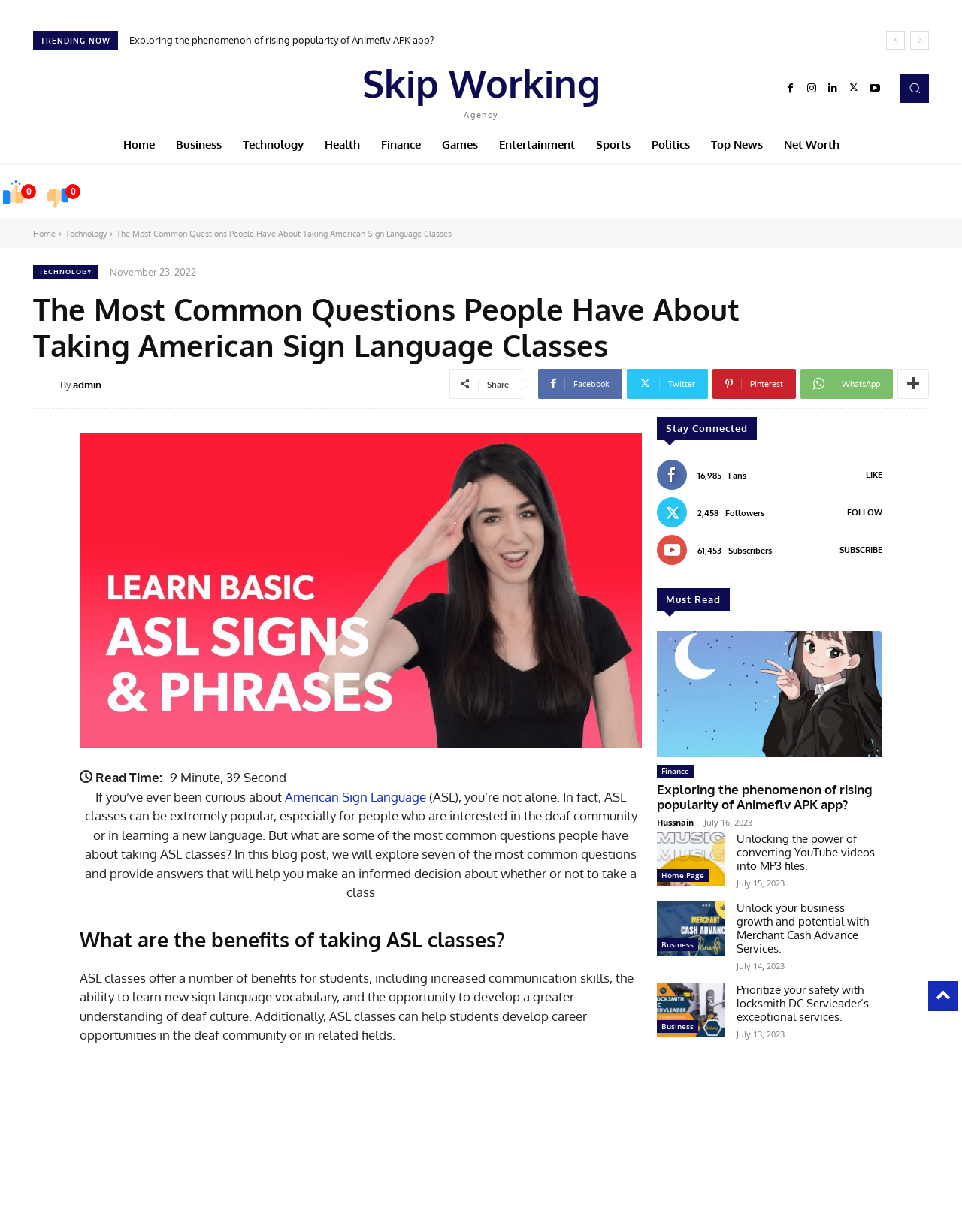Pinpoint the bounding box coordinates of the clickable element to carry out the following instruction: "Check the time of the article."

[0.114, 0.216, 0.204, 0.225]